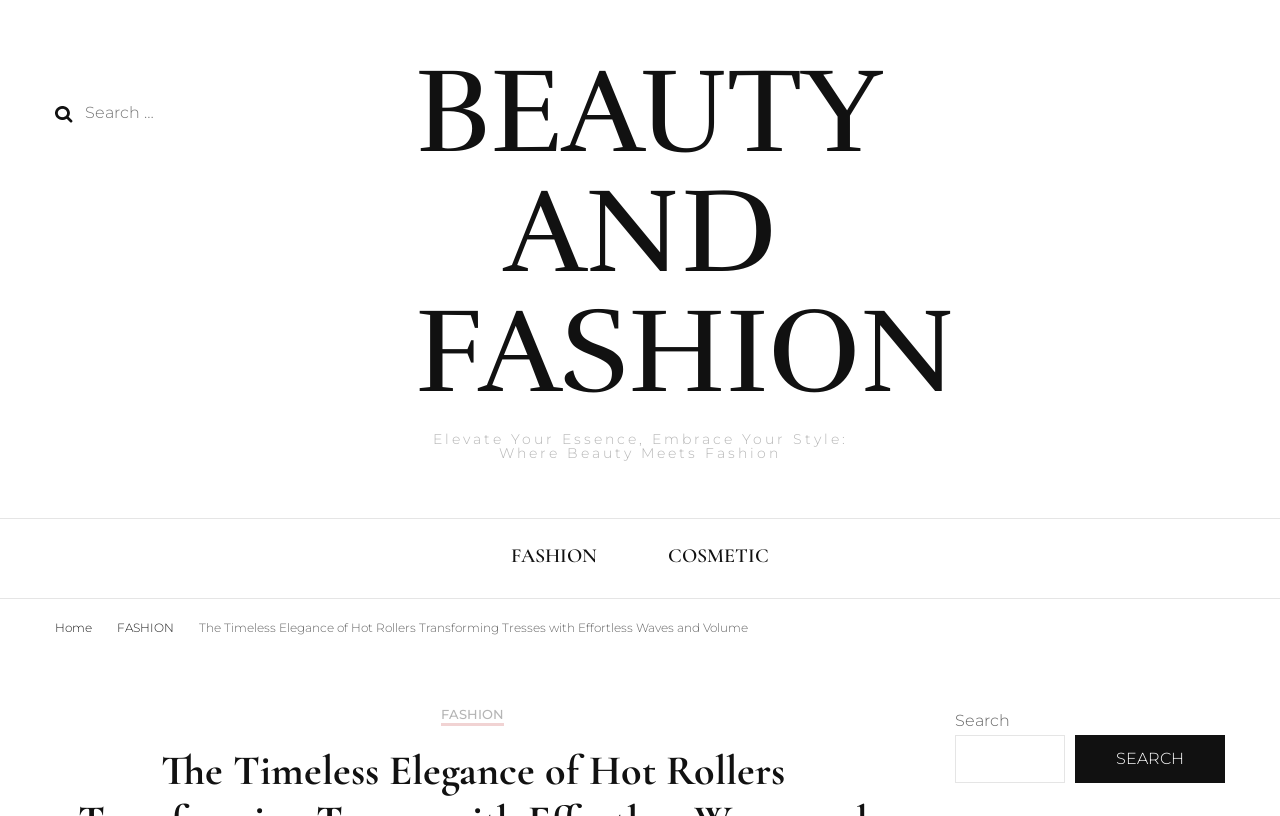Please locate the bounding box coordinates for the element that should be clicked to achieve the following instruction: "Search in the search box". Ensure the coordinates are given as four float numbers between 0 and 1, i.e., [left, top, right, bottom].

[0.746, 0.901, 0.832, 0.96]